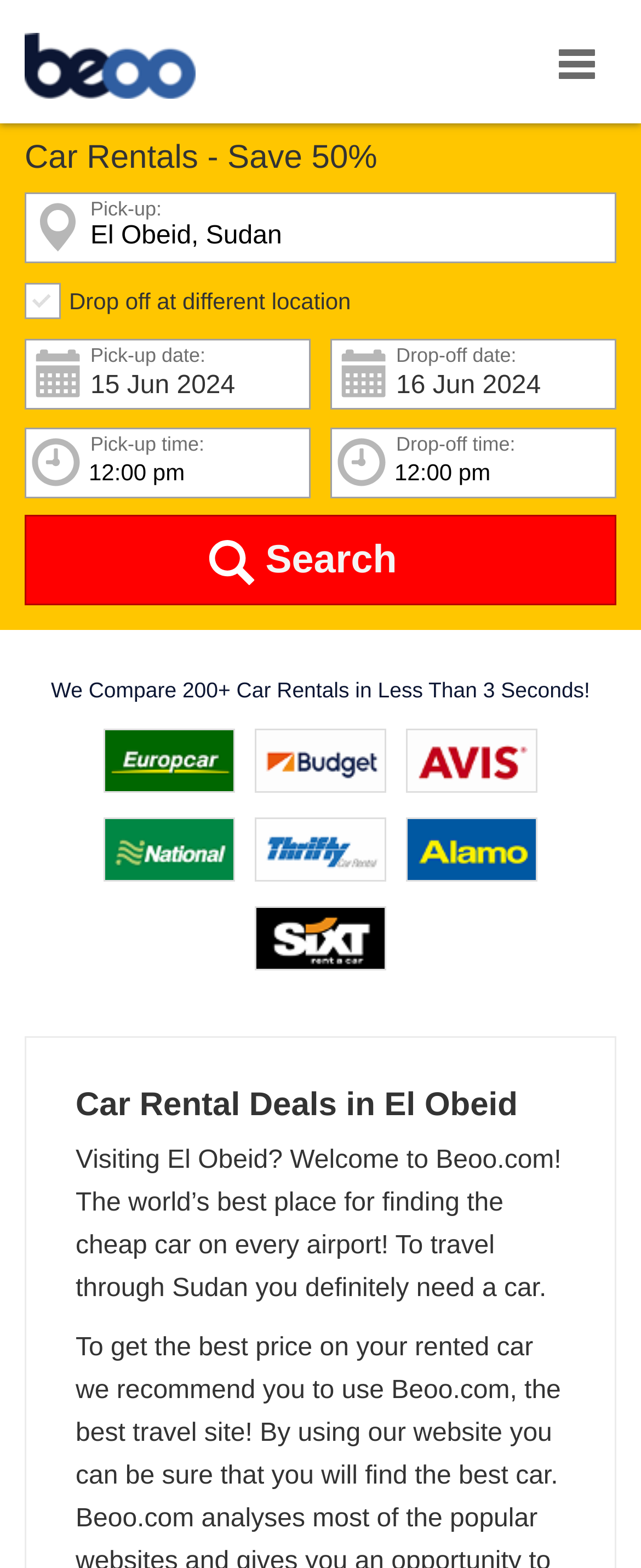Provide a brief response to the question using a single word or phrase: 
What is the purpose of the website?

Find cheap car rentals